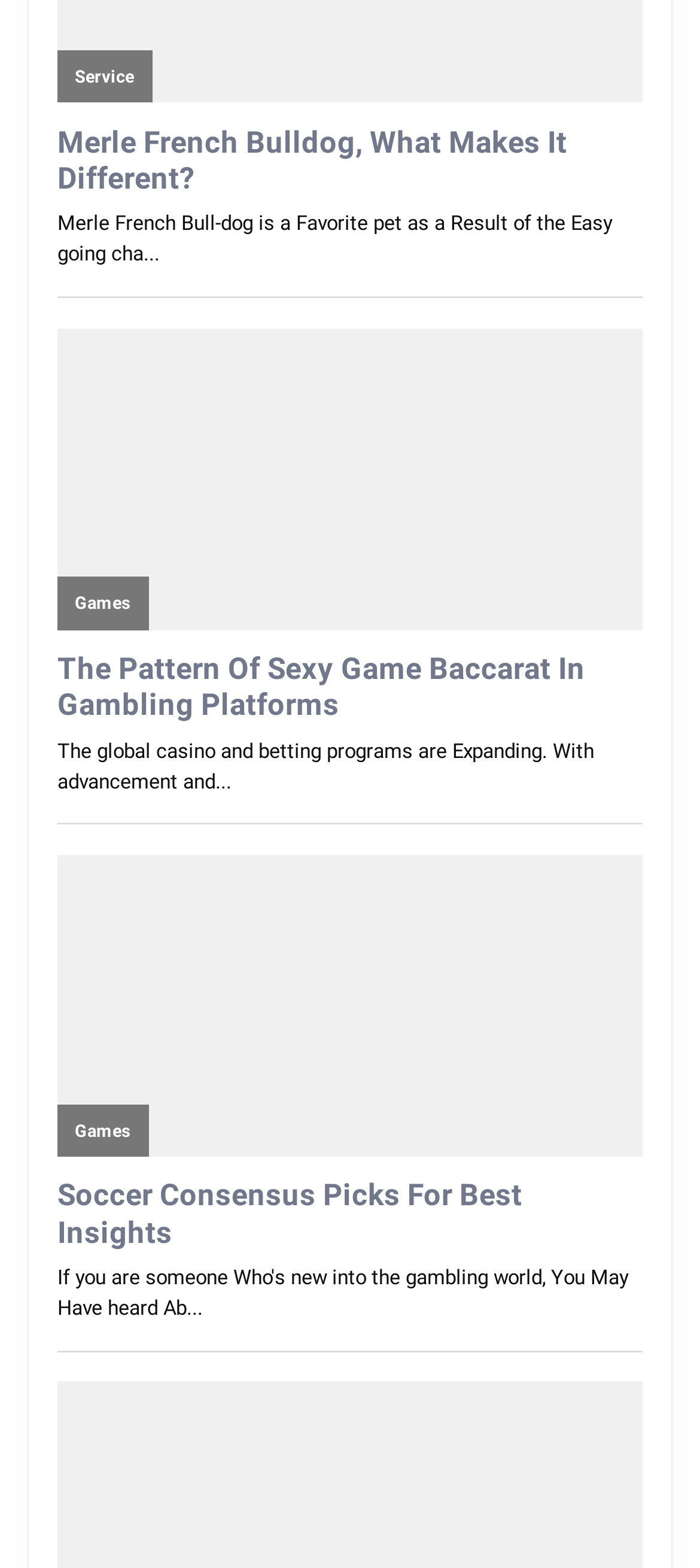What is the topic of the last link?
Please provide a comprehensive answer based on the visual information in the image.

The last link on the webpage is 'Soccer Consensus Picks For Best Insights', which suggests that it is related to soccer betting or sports analysis.